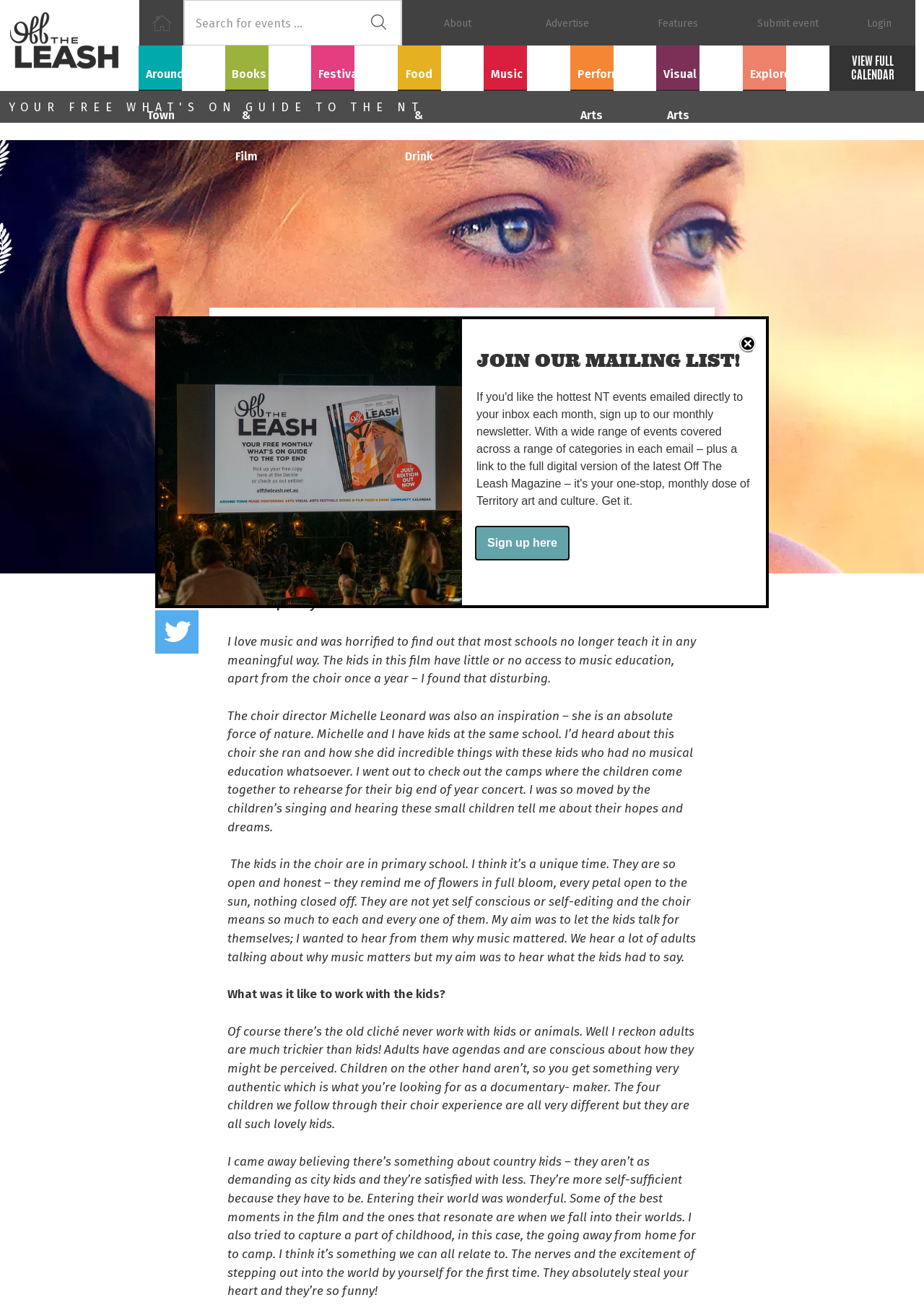Give the bounding box coordinates for the element described as: "Performing Arts".

[0.617, 0.035, 0.71, 0.069]